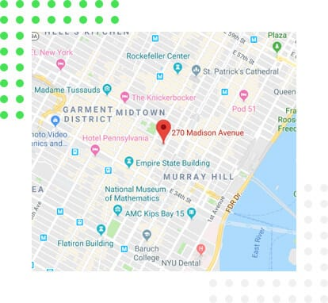Respond to the question with just a single word or phrase: 
What is the name of the nearby famous building?

Empire State Building